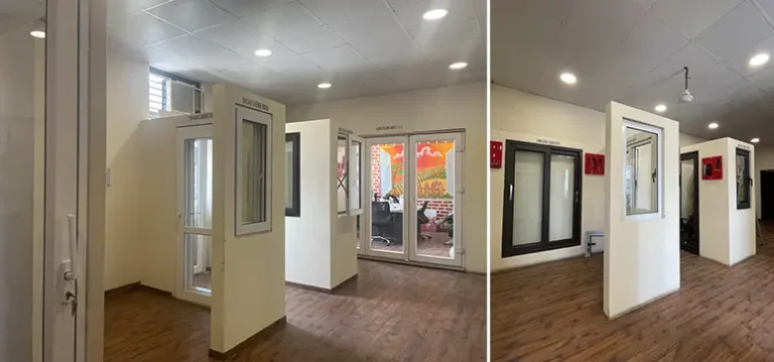Interpret the image and provide an in-depth description.

The image showcases the Application Centre at PEGO's head office in Sahibabad. It features a modern, well-lit interior displaying several types of windows and doors, designed to provide customers with an interactive experience of the products. The walls are adorned with installations that represent the latest innovations in architectural hardware. The open layout invites visitors to explore various models, enhancing their understanding of how these products can be integrated into their own spaces. This facility not only allows for a tactile engagement with the hardware but also encourages informed buying decisions, reflecting PEGO’s commitment to customer education and industry standards.